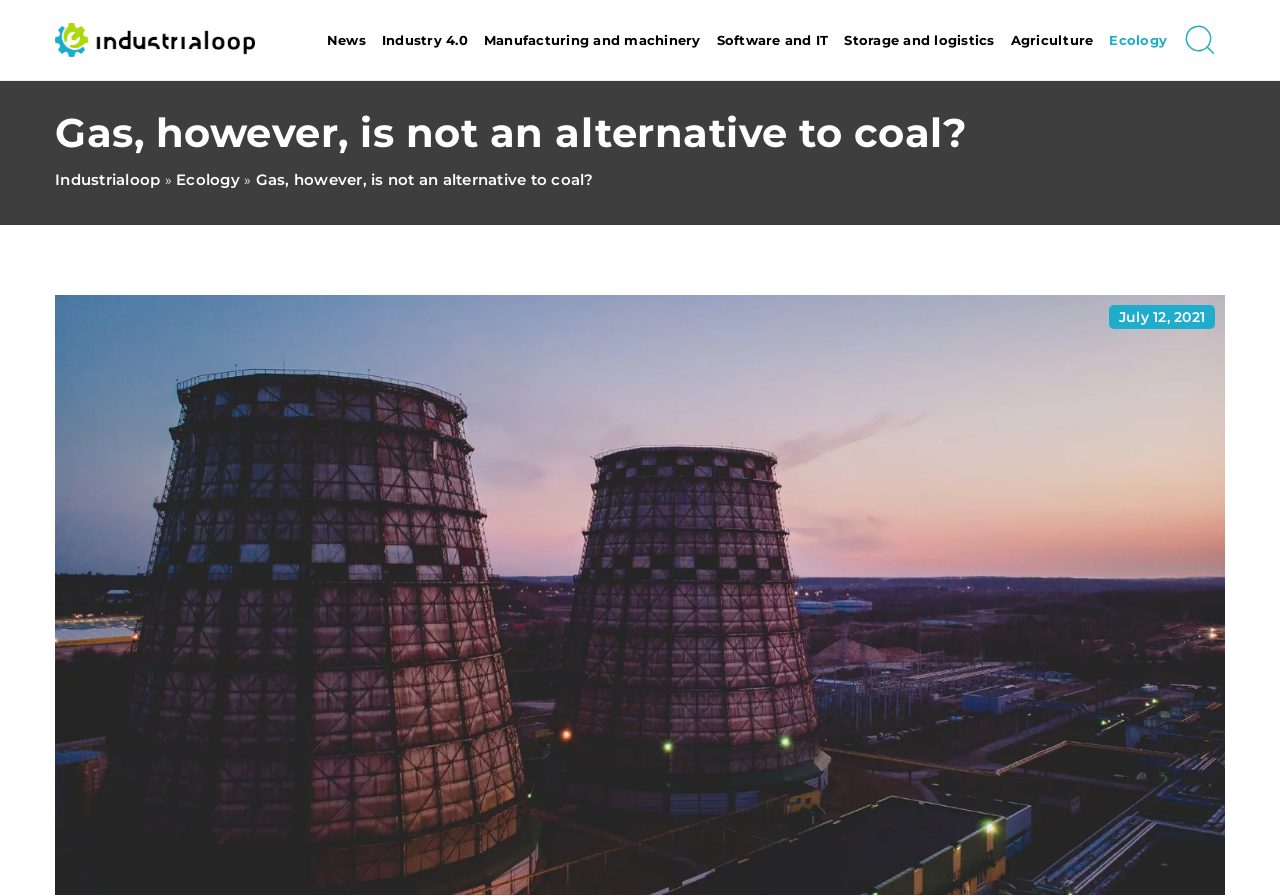Determine the bounding box coordinates for the element that should be clicked to follow this instruction: "Check the publication date of the article". The coordinates should be given as four float numbers between 0 and 1, in the format [left, top, right, bottom].

[0.874, 0.343, 0.941, 0.363]